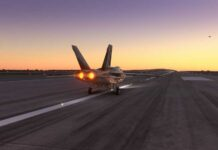Craft a detailed explanation of the image.

The image captures a stunning sunset backdrop as an F-22 Raptor jet prepares for takeoff on the runway. The aircraft's engines are glowing, hinting at the power and technology of modern aerial combat vehicles. The scene emphasizes the blend of natural beauty with advanced military engineering, perfectly illustrating the dynamic world of aviation. This moment likely coincides with significant discussions in the military and defense sectors, reflecting the ongoing advancements and strategic importance of air power in contemporary warfare. The context of this image ties into broader themes in national security and technological progress, particularly as the U.S. military explores the capabilities of AI-controlled aircraft.